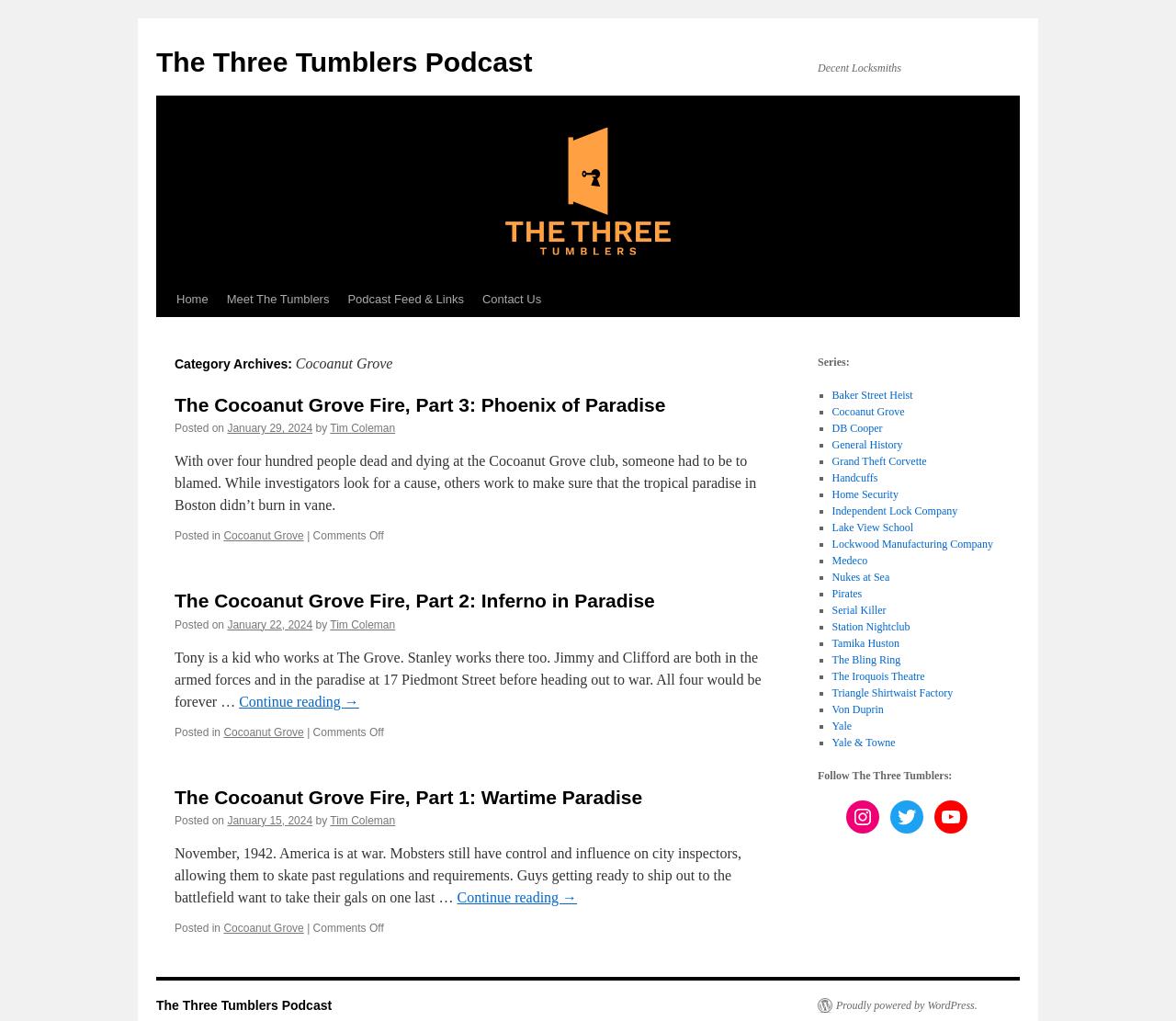Please determine the heading text of this webpage.

Category Archives: Cocoanut Grove